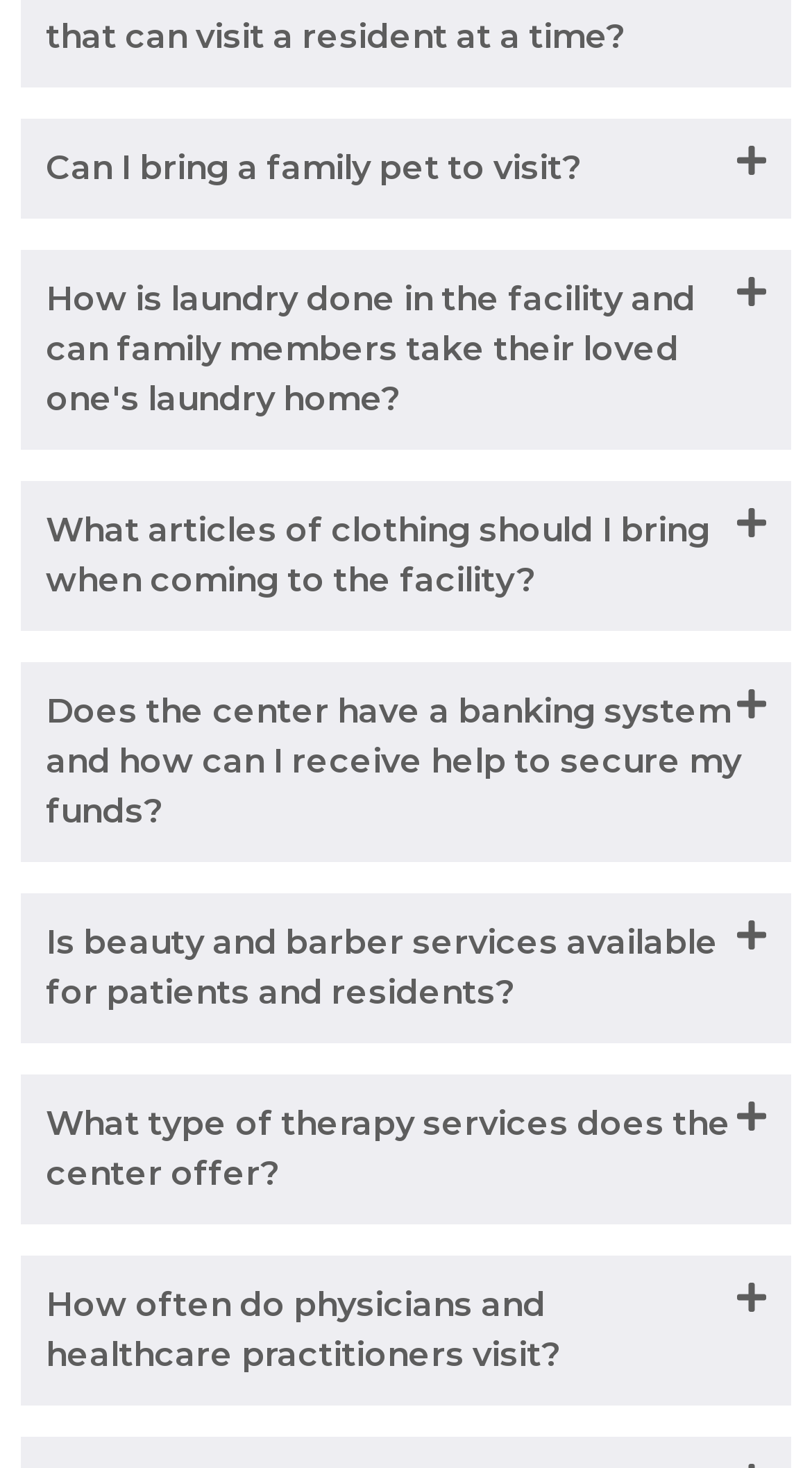Locate the bounding box coordinates of the element that should be clicked to execute the following instruction: "View the 'What type of therapy services does the center offer?' content".

[0.026, 0.732, 0.974, 0.834]